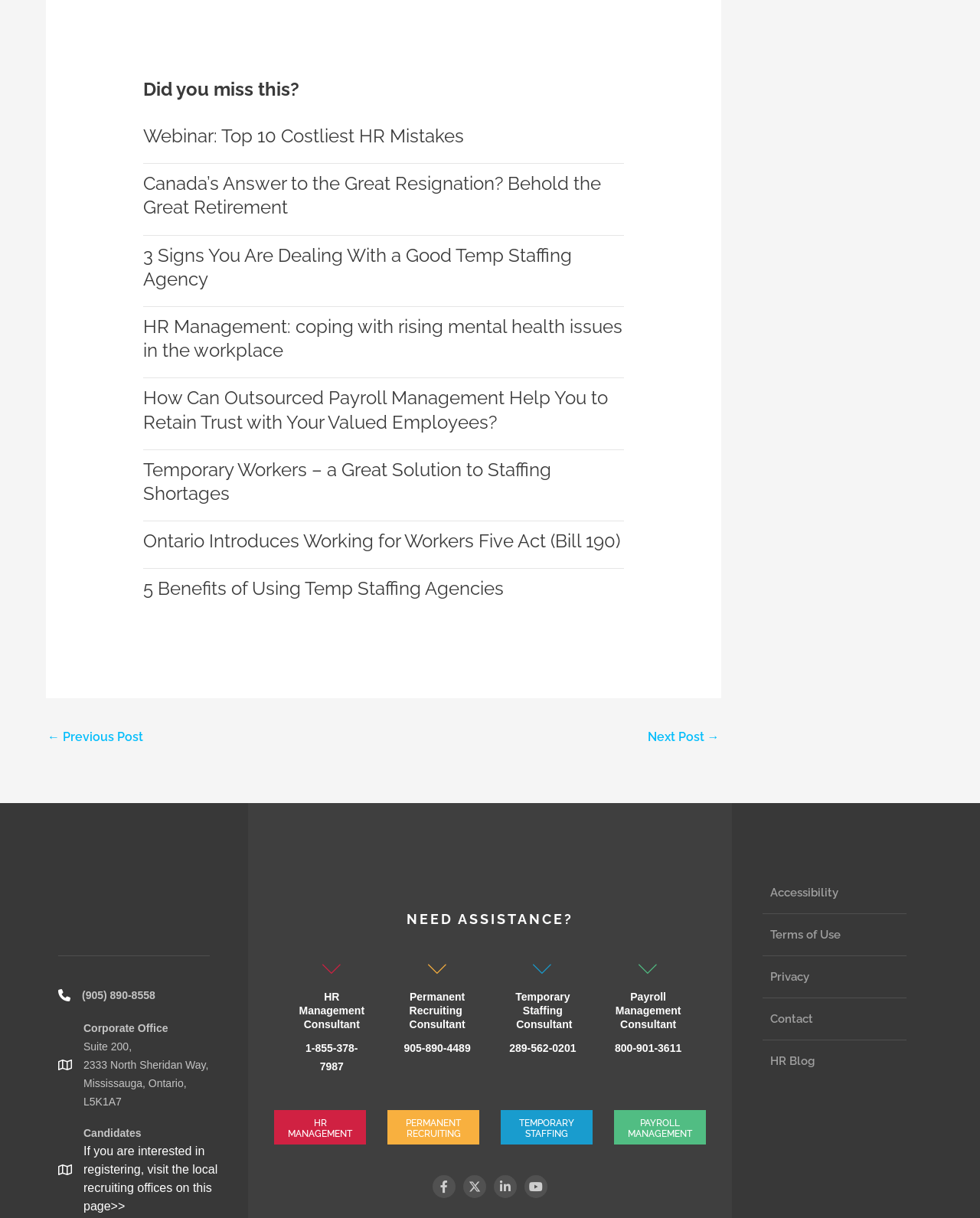What is the last link in the 'Post navigation' section?
Please use the image to provide an in-depth answer to the question.

The 'Post navigation' section is located at the bottom of the webpage, and it contains two links: '← Previous Post' and 'Next Post →'. The last link in this section is 'Next Post →'.